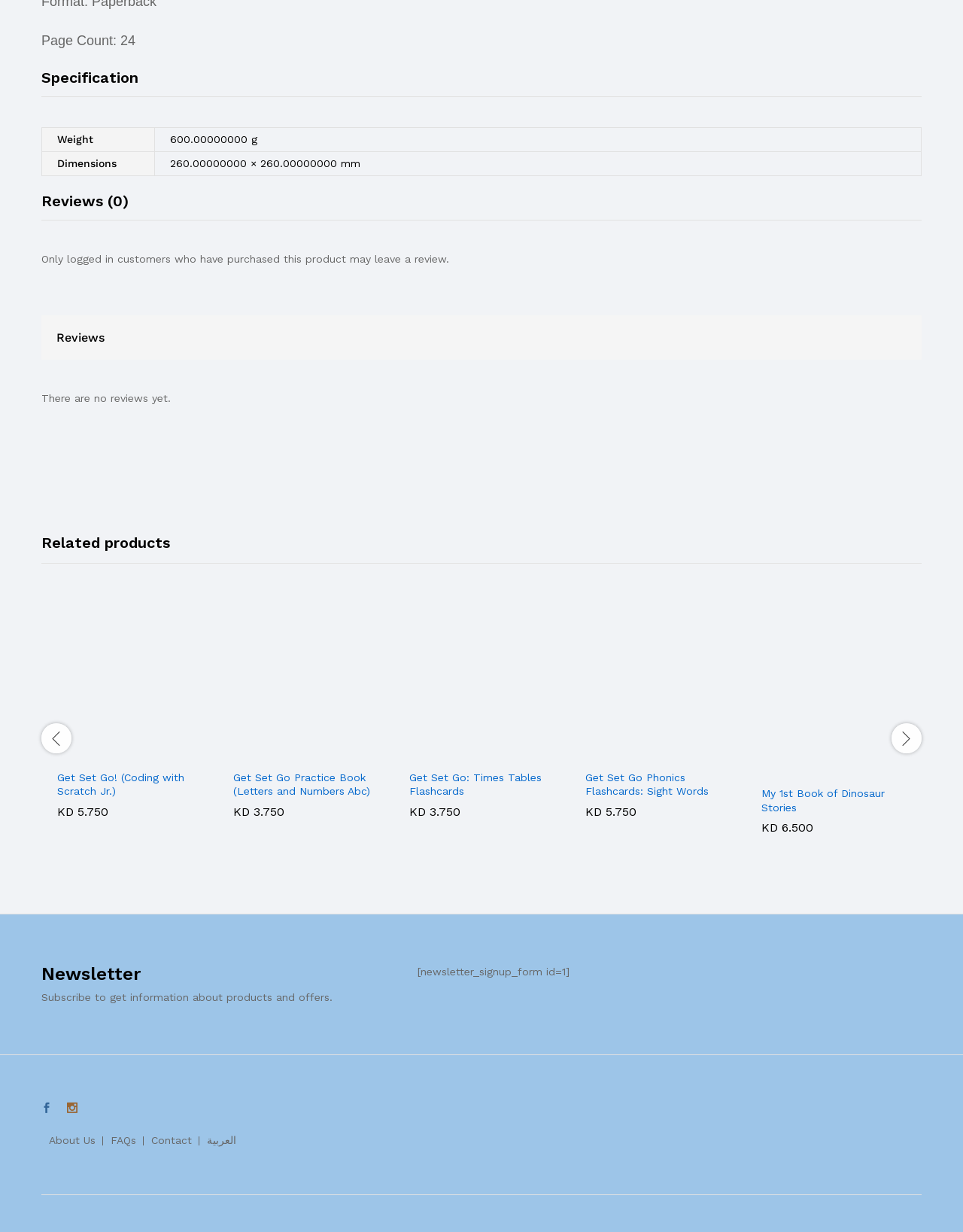Please find the bounding box coordinates of the element that must be clicked to perform the given instruction: "View product details of Get Set Go! (Coding with Scratch Jr.)". The coordinates should be four float numbers from 0 to 1, i.e., [left, top, right, bottom].

[0.059, 0.501, 0.209, 0.618]